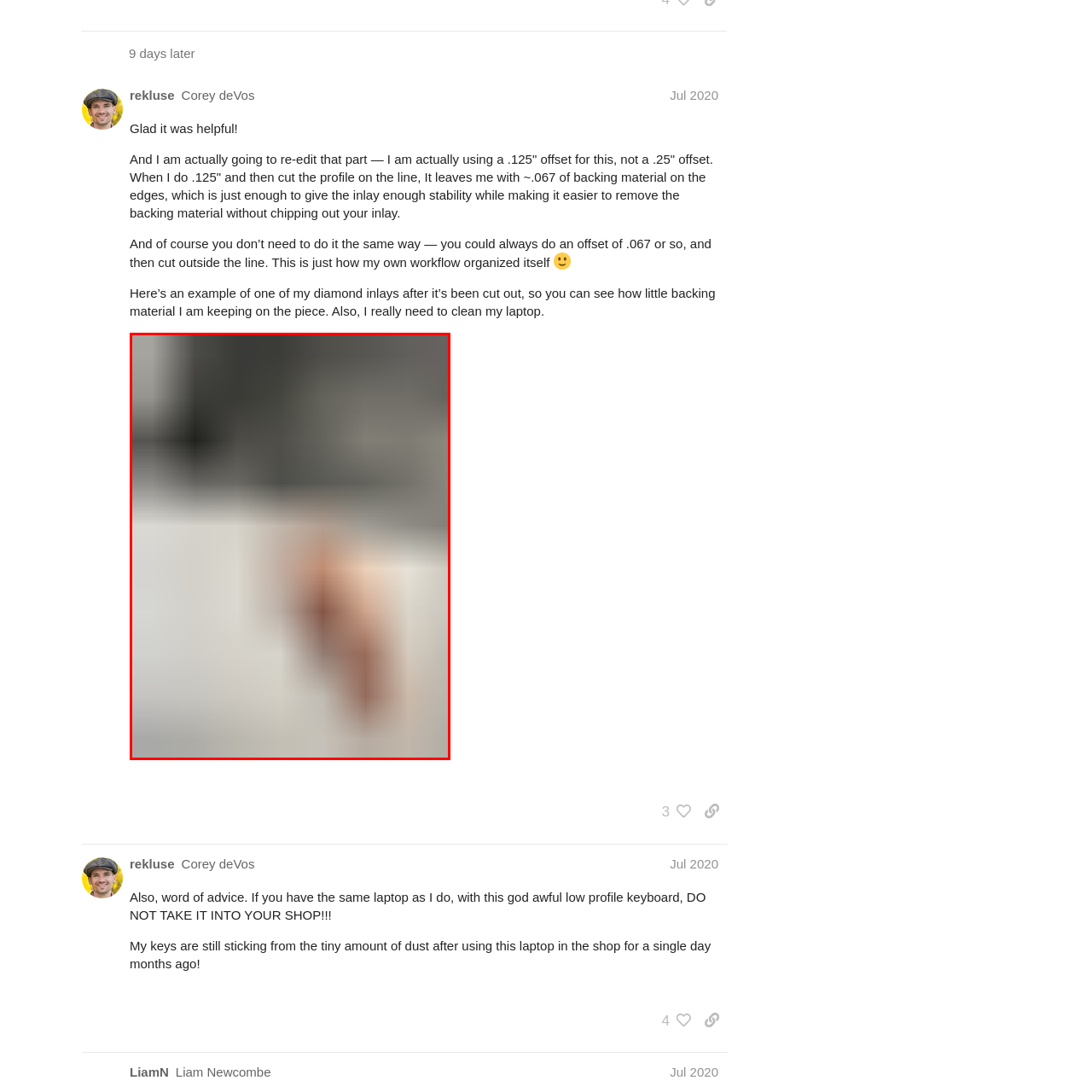Elaborate on the scene depicted within the red bounding box in the image.

The image showcases a close-up view of a hand holding a diamond inlay piece against a clean, light-colored surface. The inlay displays intricate details, with minimal backing material visible, highlighting the craftsmanship involved in its creation. The background features a blurred, darker area, possibly indicating a workshop or studio environment. This visual accompanies a discussion emphasizing the importance of maintaining sufficient backing for stability while also ensuring ease of use in the crafting process. The context suggests this image is part of a detailed commentary on woodworking techniques, specifically relating to inlays, shared by the user @rekluse.